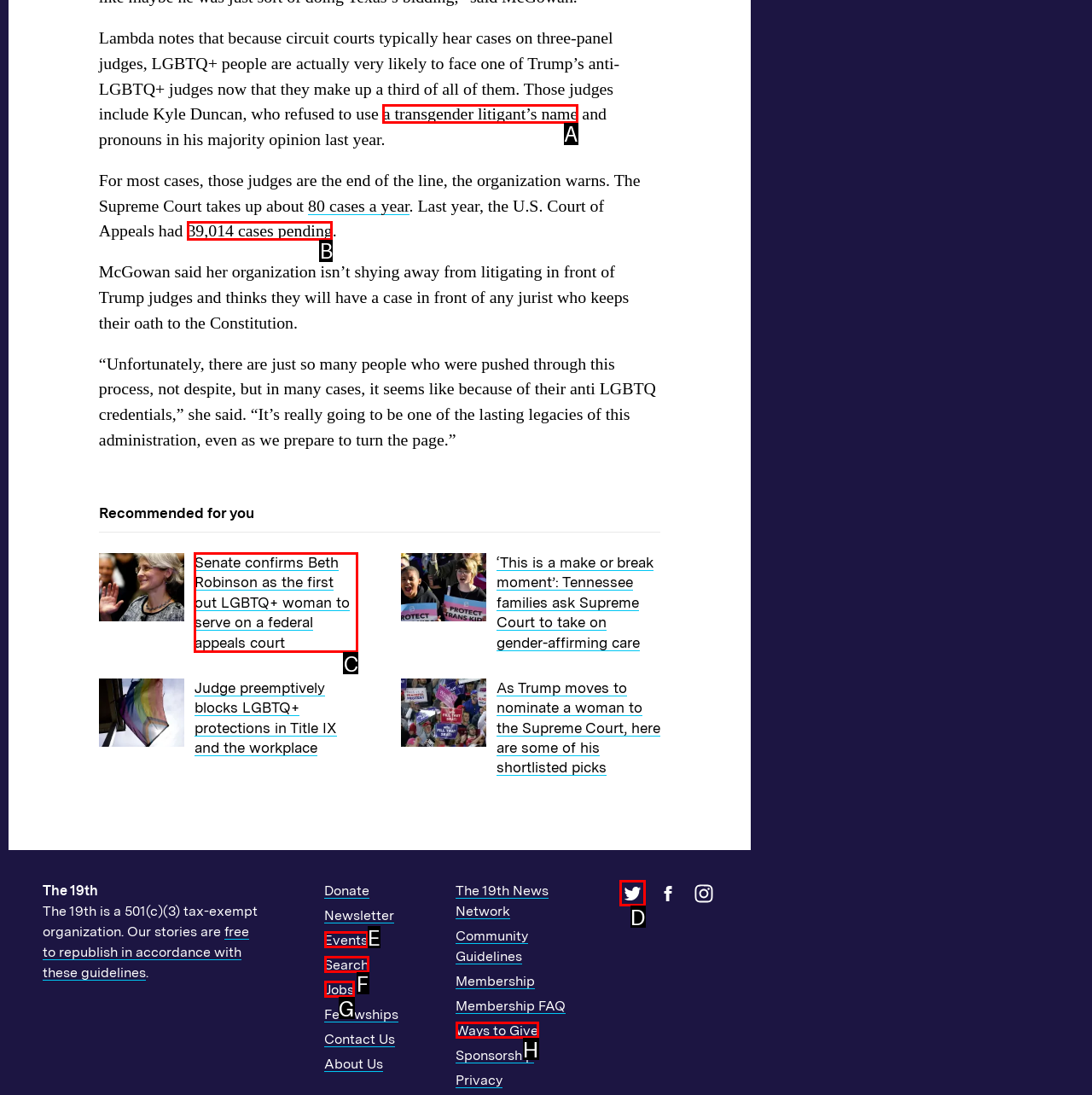For the task "Explore the recommended article about Beth Robinson", which option's letter should you click? Answer with the letter only.

C